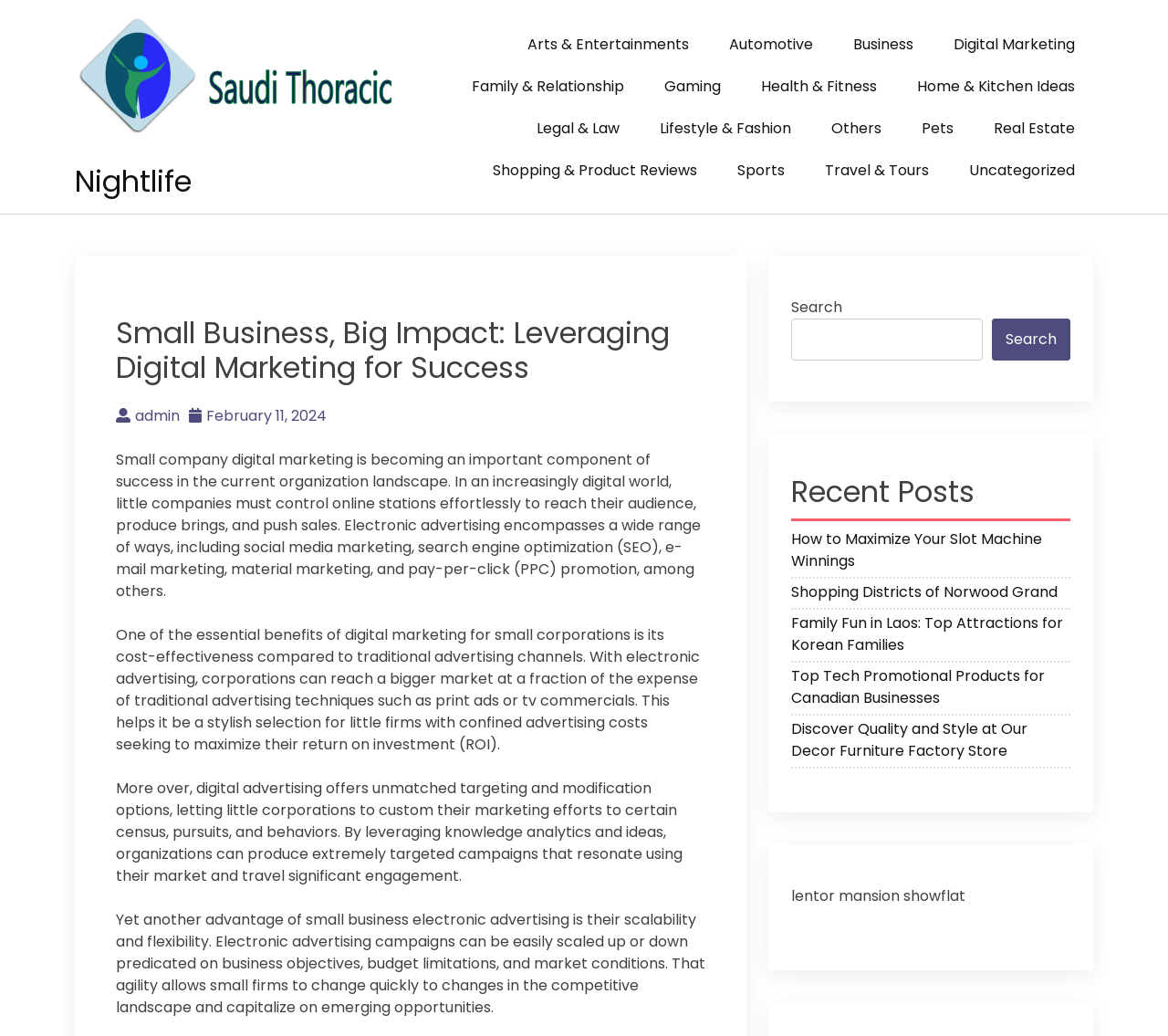What can be customized in digital marketing campaigns?
Provide a well-explained and detailed answer to the question.

The webpage states that digital marketing offers unmatched targeting and modification options, allowing small businesses to customize their marketing efforts to specific demographics, interests, and behaviors. This enables organizations to produce highly targeted campaigns that resonate with their market and drive significant engagement.